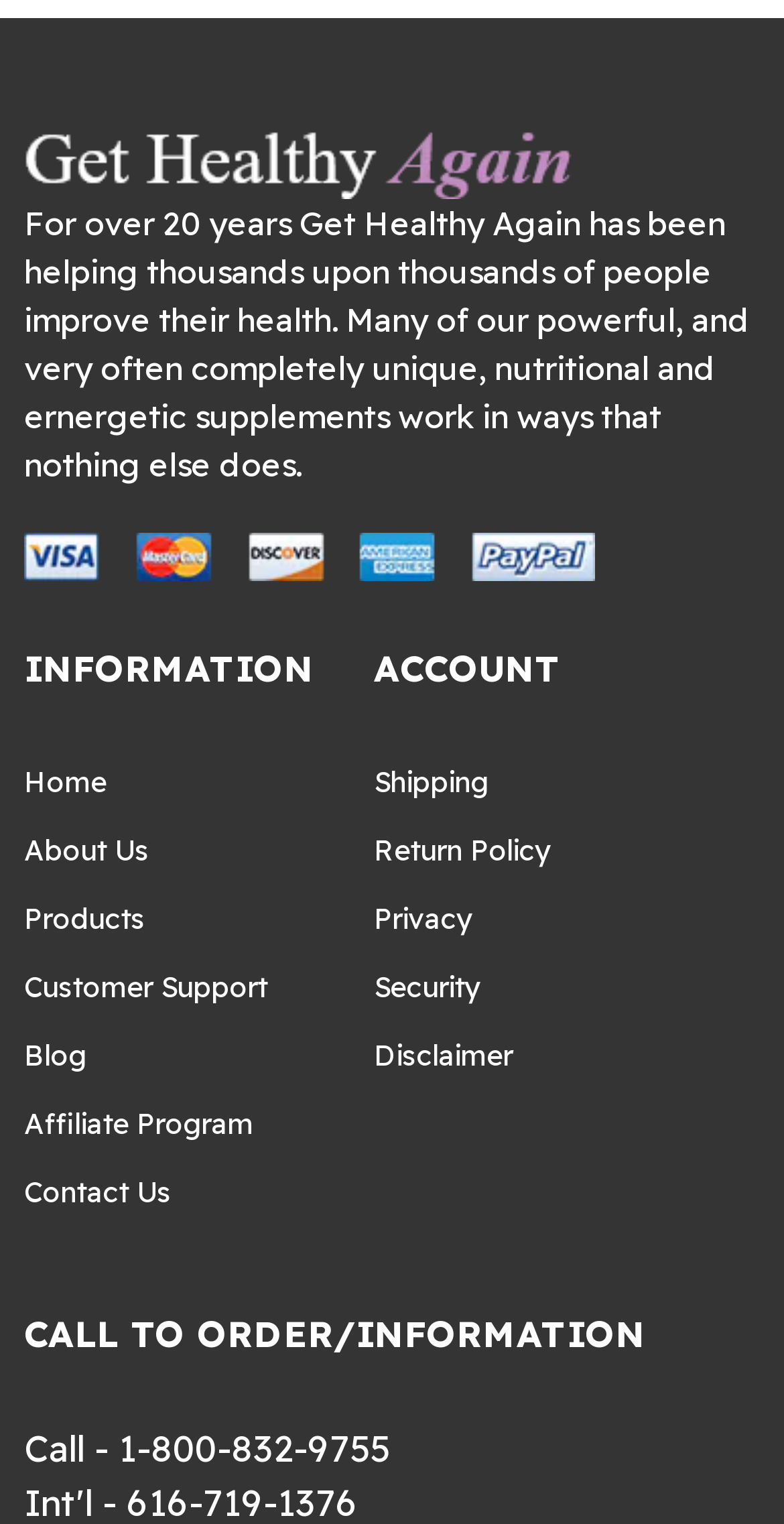Pinpoint the bounding box coordinates of the clickable element to carry out the following instruction: "read the blog."

[0.031, 0.681, 0.11, 0.705]